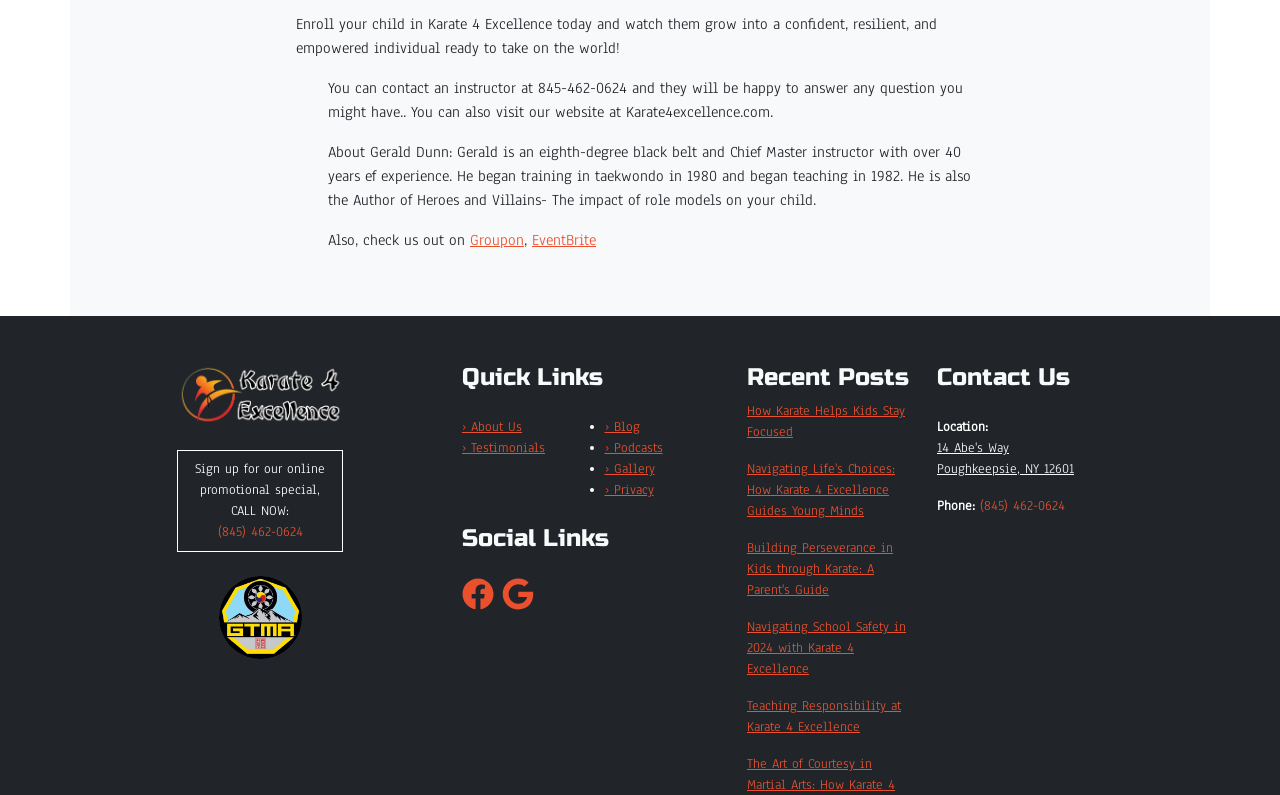Using the details in the image, give a detailed response to the question below:
What is the name of the book written by Gerald Dunn?

The name of the book written by Gerald Dunn can be found in the text 'He is also the Author of Heroes and Villains- The impact of role models on your child'.